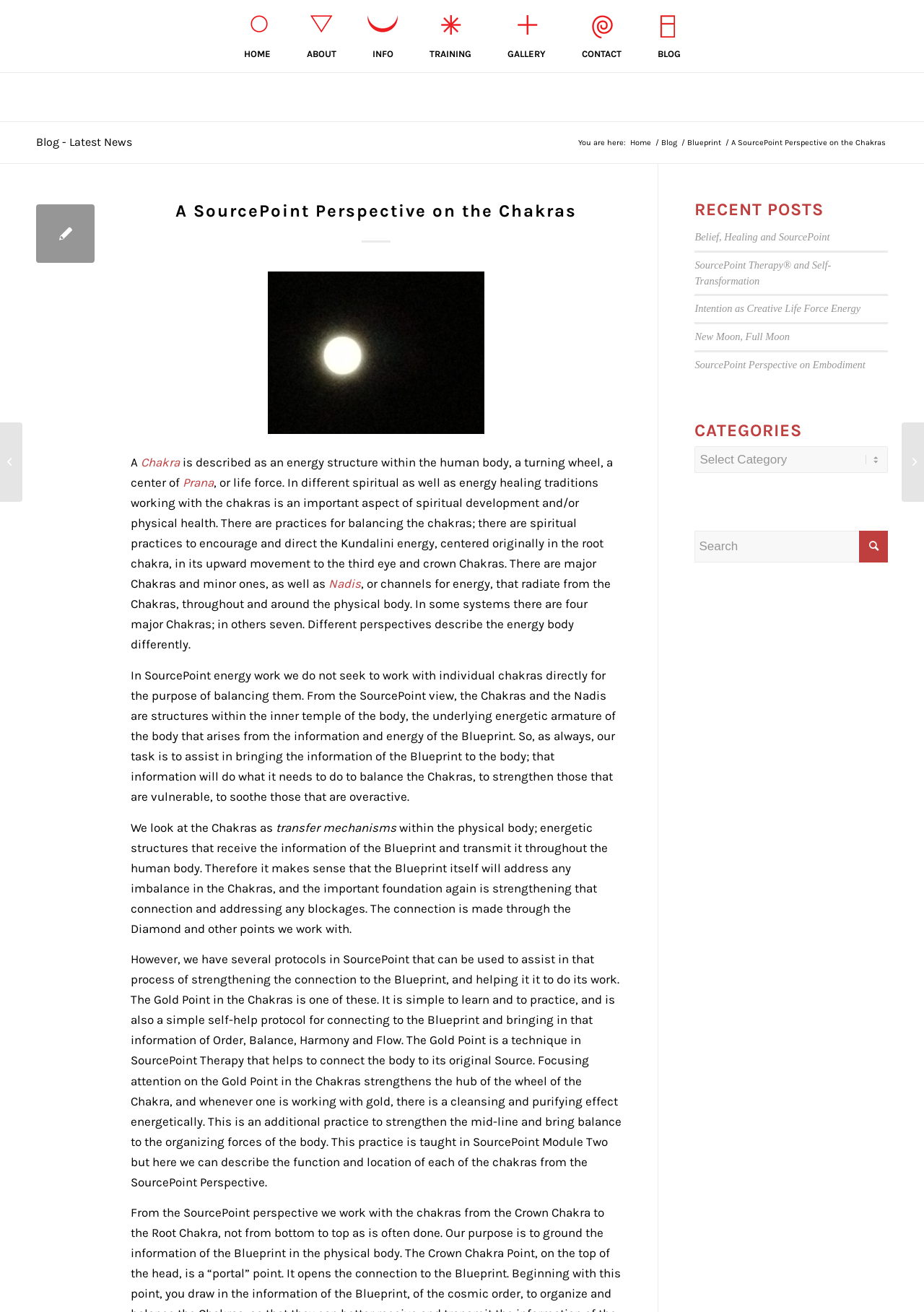From the element description: "Home", extract the bounding box coordinates of the UI element. The coordinates should be expressed as four float numbers between 0 and 1, in the order [left, top, right, bottom].

[0.68, 0.105, 0.707, 0.113]